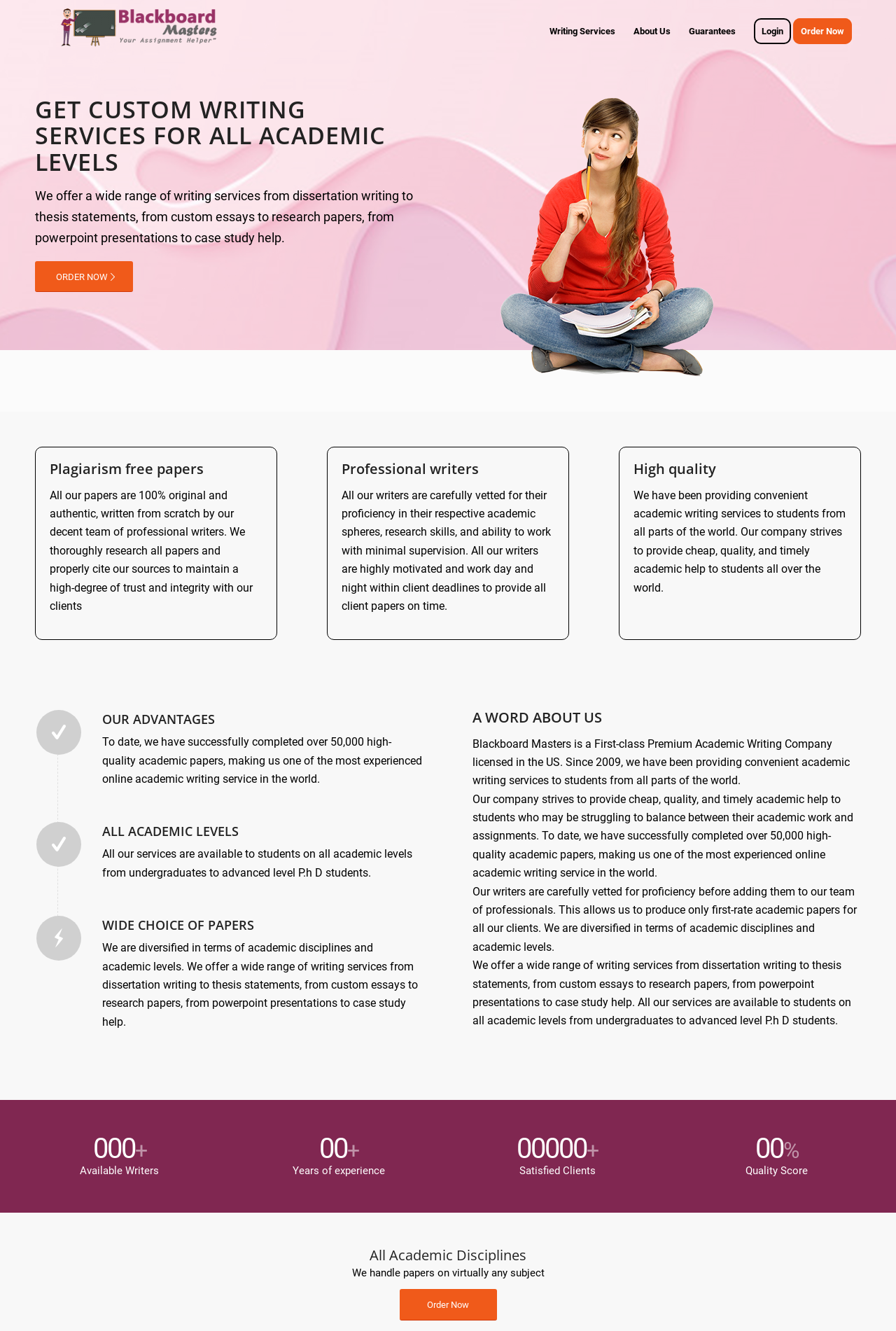Please locate and generate the primary heading on this webpage.

GET CUSTOM WRITING SERVICES FOR ALL ACADEMIC LEVELS